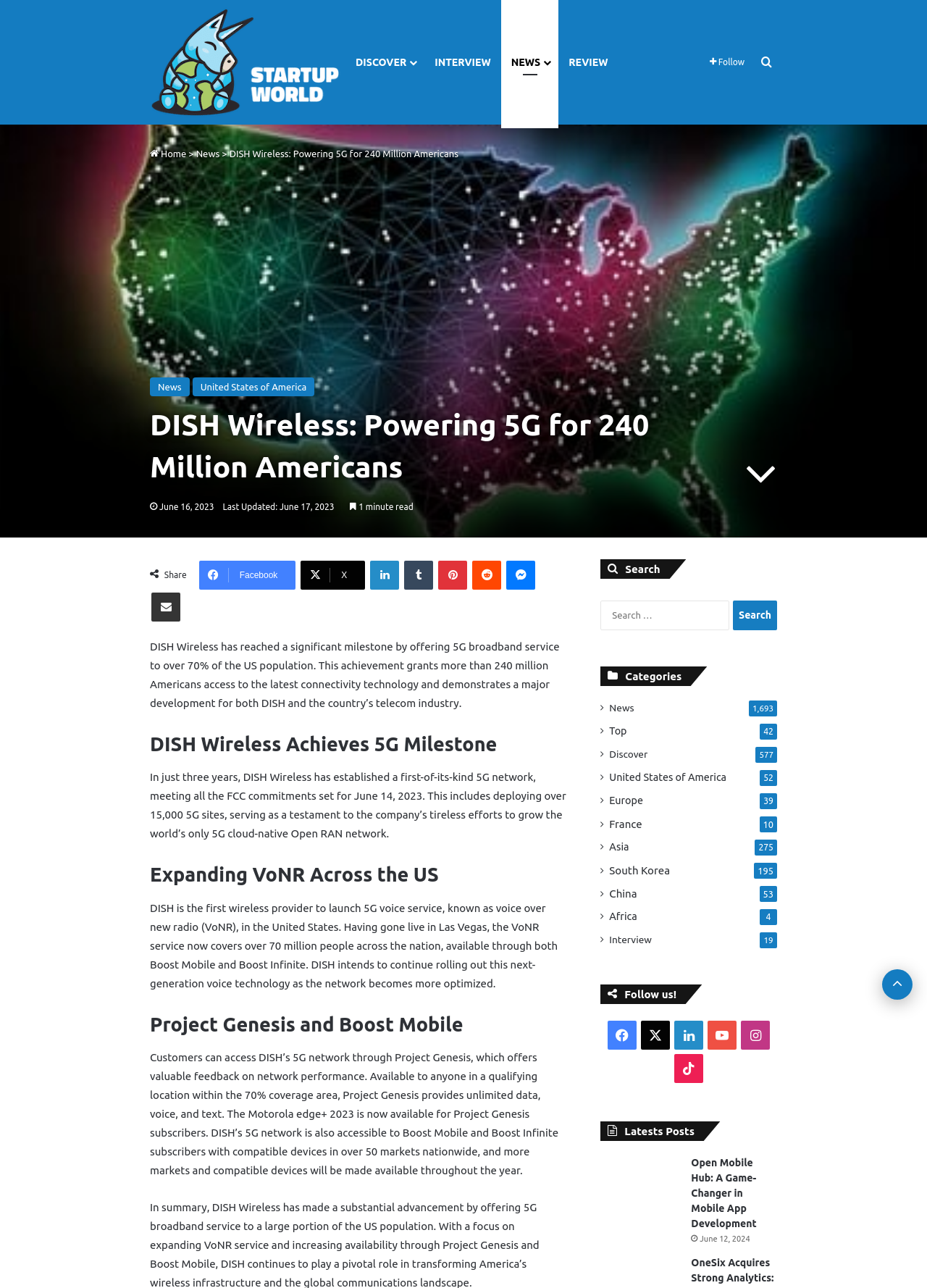Identify the bounding box coordinates for the region to click in order to carry out this instruction: "Click on the 'Home' link". Provide the coordinates using four float numbers between 0 and 1, formatted as [left, top, right, bottom].

[0.162, 0.115, 0.201, 0.123]